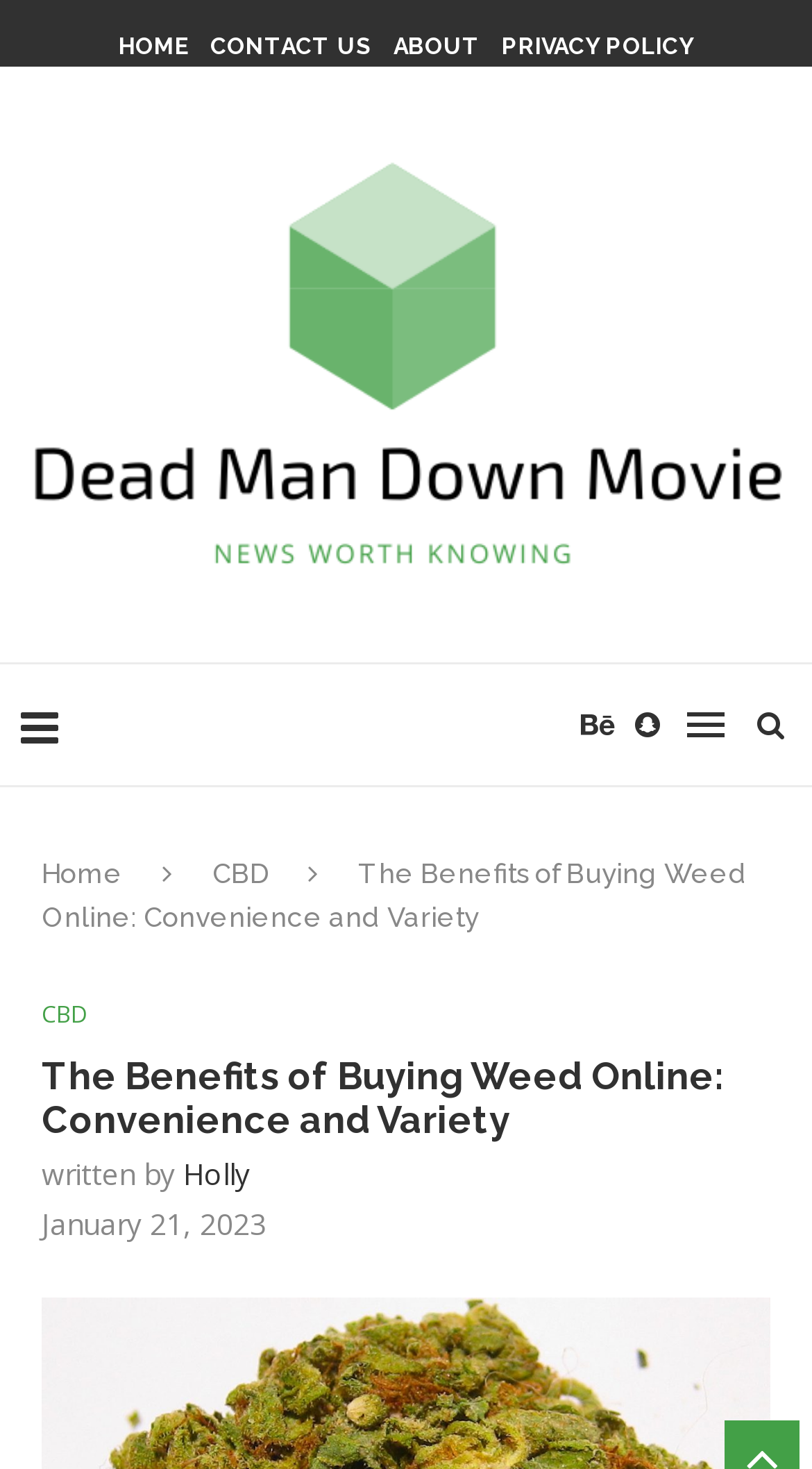What is the category of the 'CBD' link?
Answer the question with a single word or phrase, referring to the image.

Product